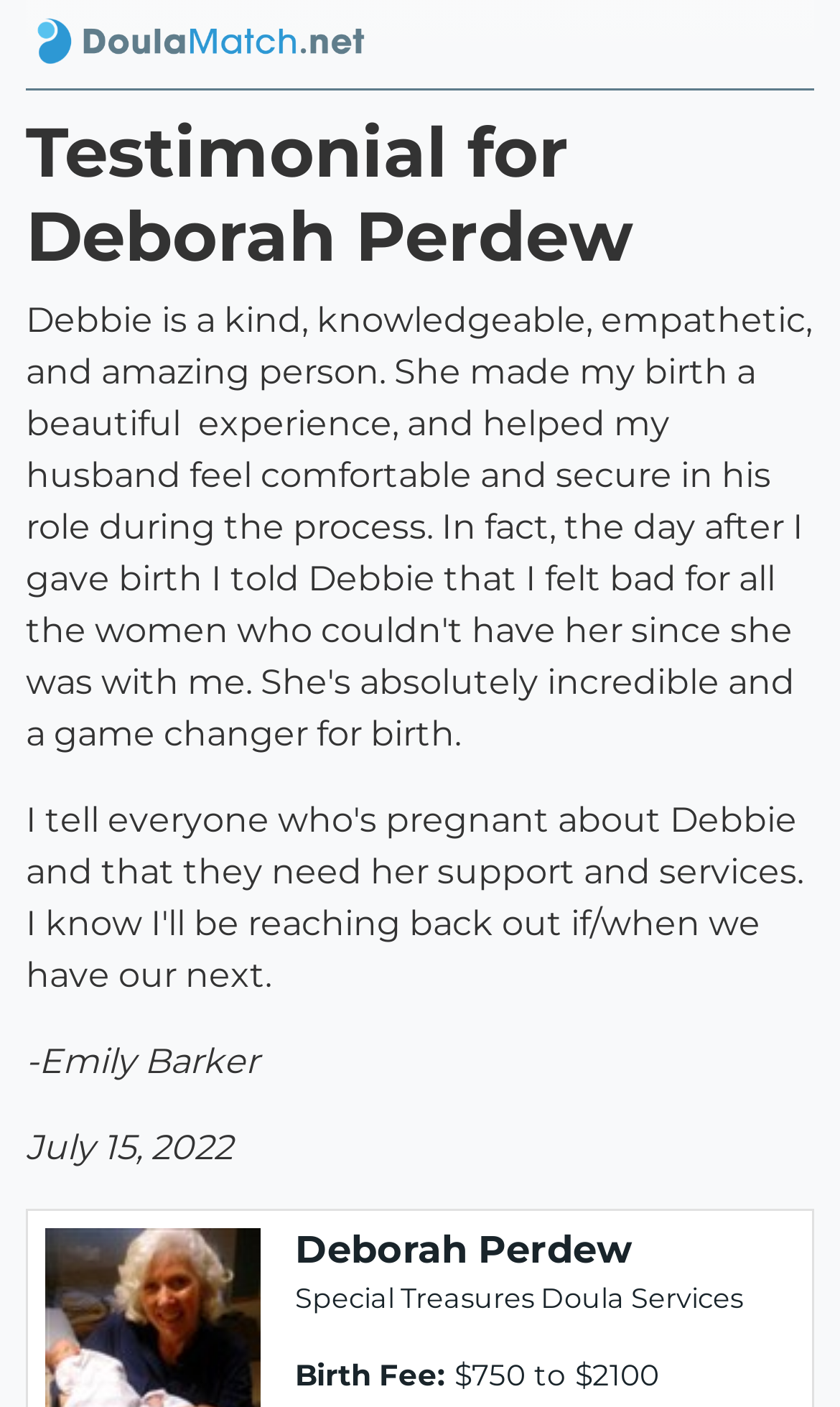What is the name of the doula service provider?
Ensure your answer is thorough and detailed.

I found the answer by looking at the heading element 'Deborah Perdew' and its corresponding link element, which suggests that Deborah Perdew is the doula service provider being referred to in the testimonial.